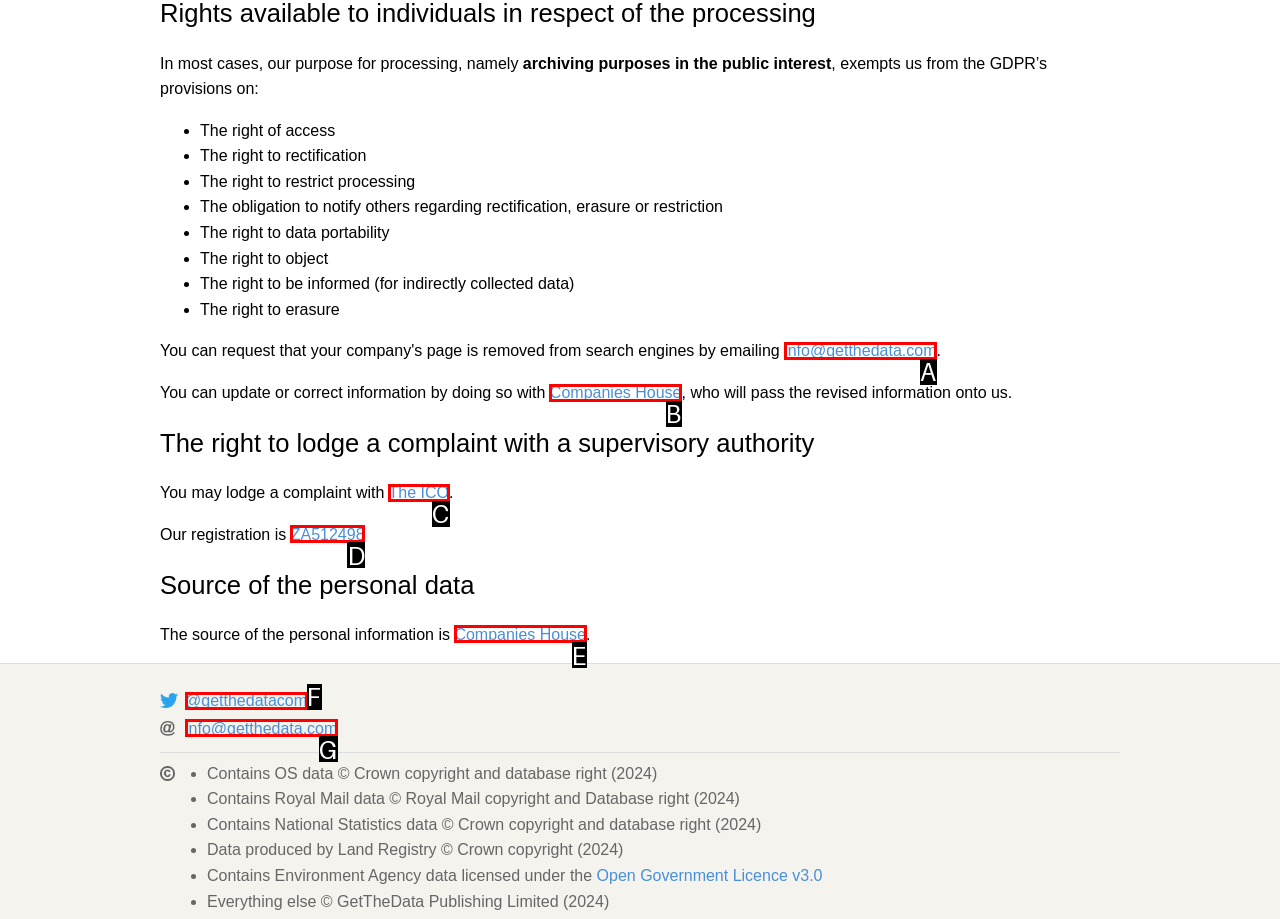Choose the option that matches the following description: ZA512498
Reply with the letter of the selected option directly.

D